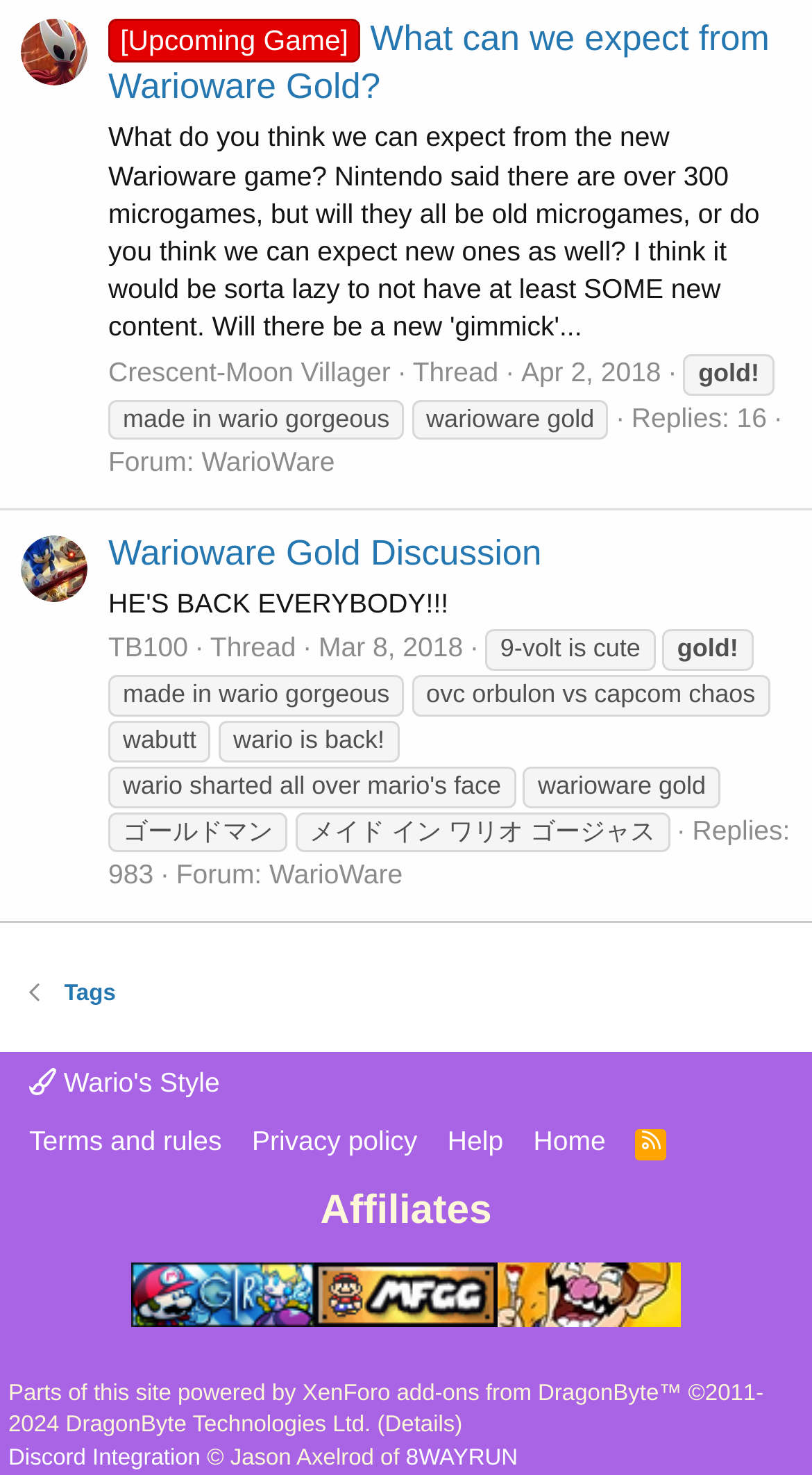Determine the bounding box coordinates for the area that should be clicked to carry out the following instruction: "Check the 'Replies: 983' thread".

[0.133, 0.552, 0.973, 0.604]